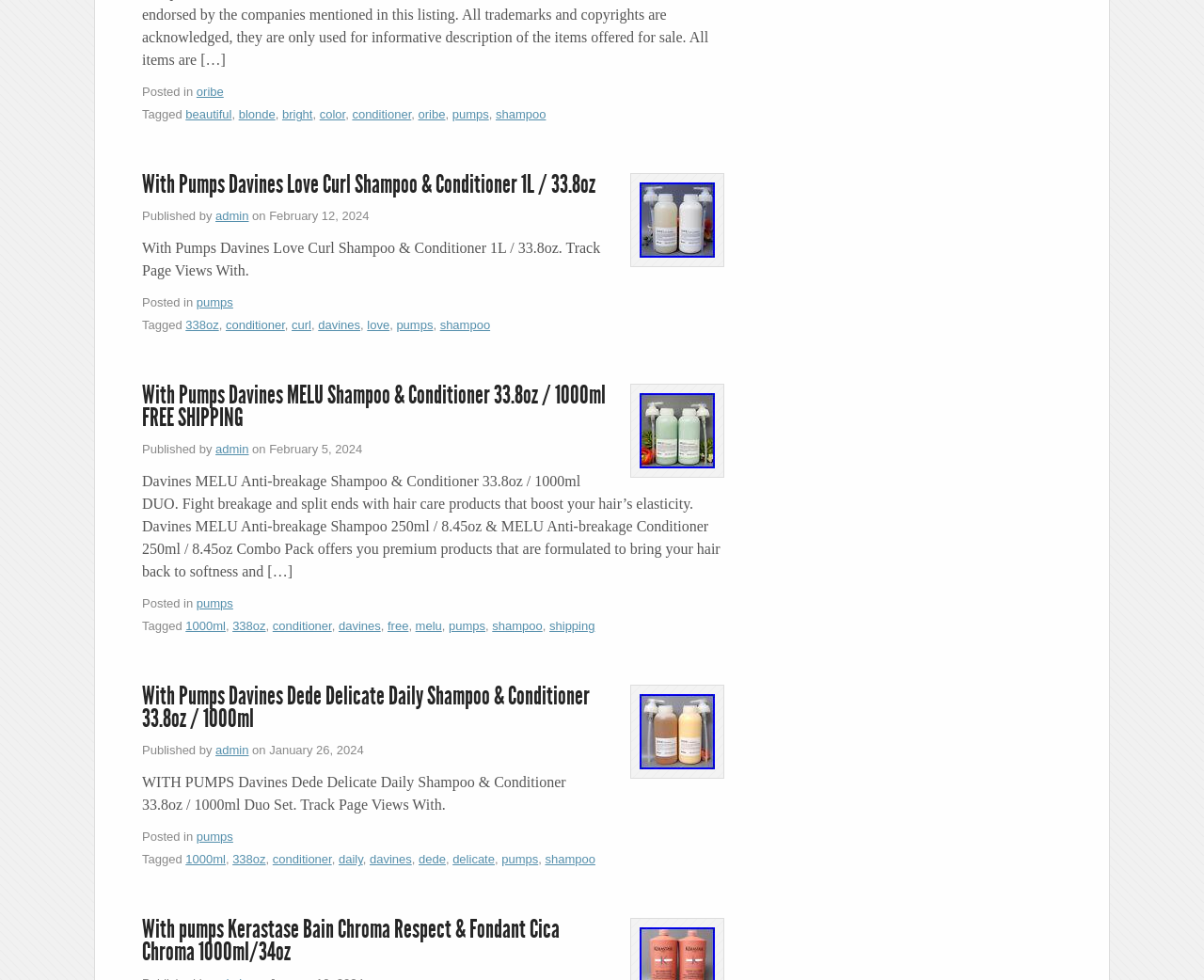Could you highlight the region that needs to be clicked to execute the instruction: "View the 'With Pumps Davines Love Curl Shampoo & Conditioner 1L / 33.8oz' article"?

[0.118, 0.177, 0.601, 0.368]